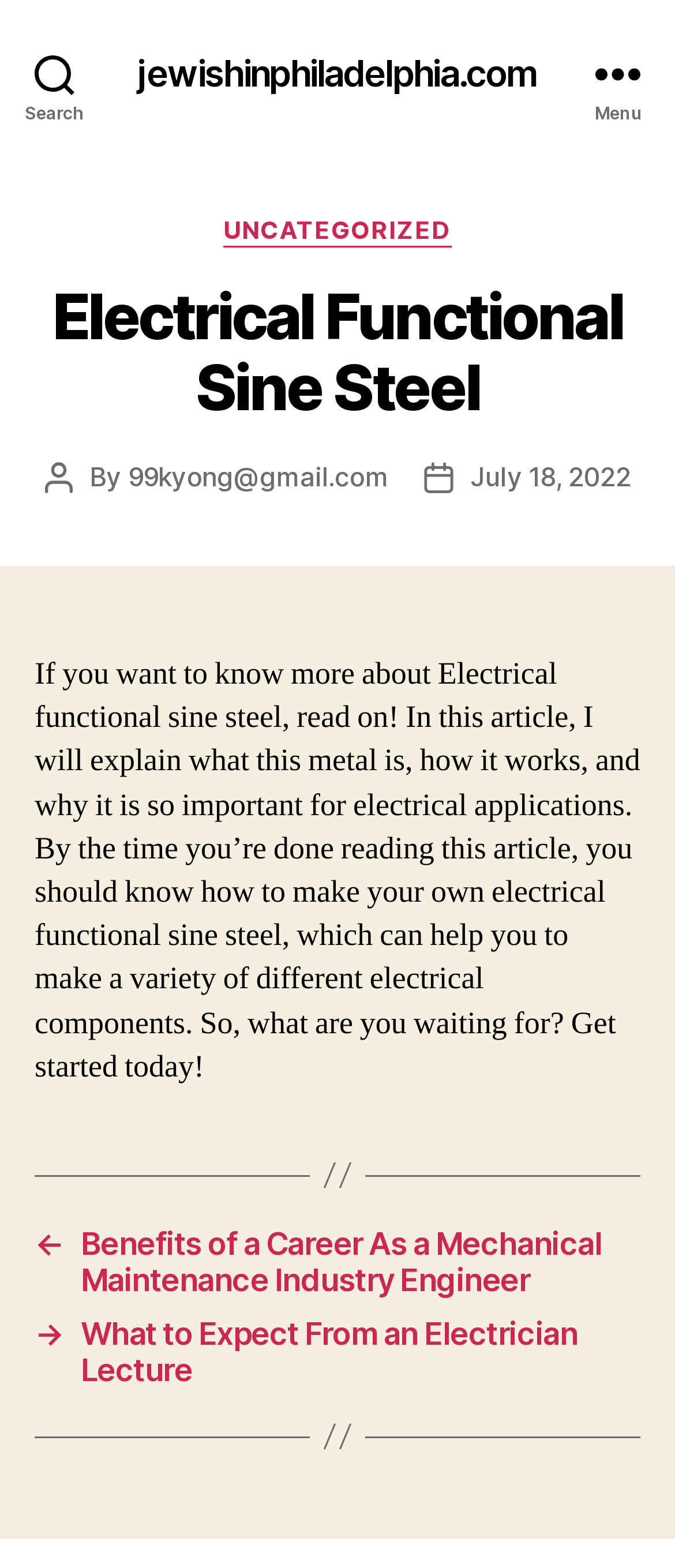Give a one-word or one-phrase response to the question: 
What is the category of this post?

UNCATEGORIZED